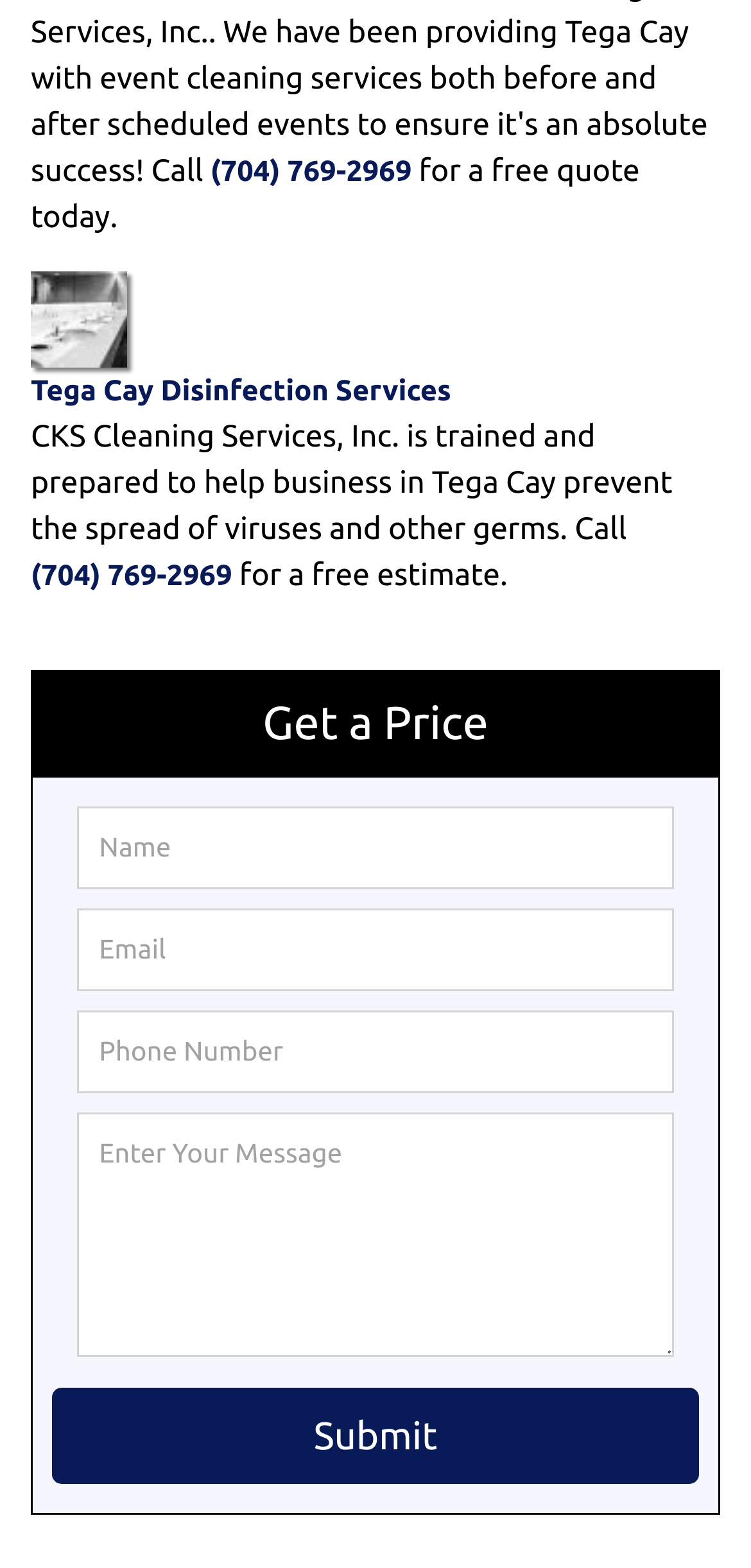What is the purpose of CKS Cleaning Services?
Please use the image to provide a one-word or short phrase answer.

Prevent the spread of viruses and germs